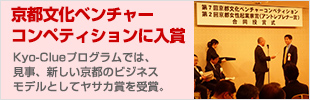Please respond to the question using a single word or phrase:
What is the Kyo-Clue program recognized for?

Innovative business models